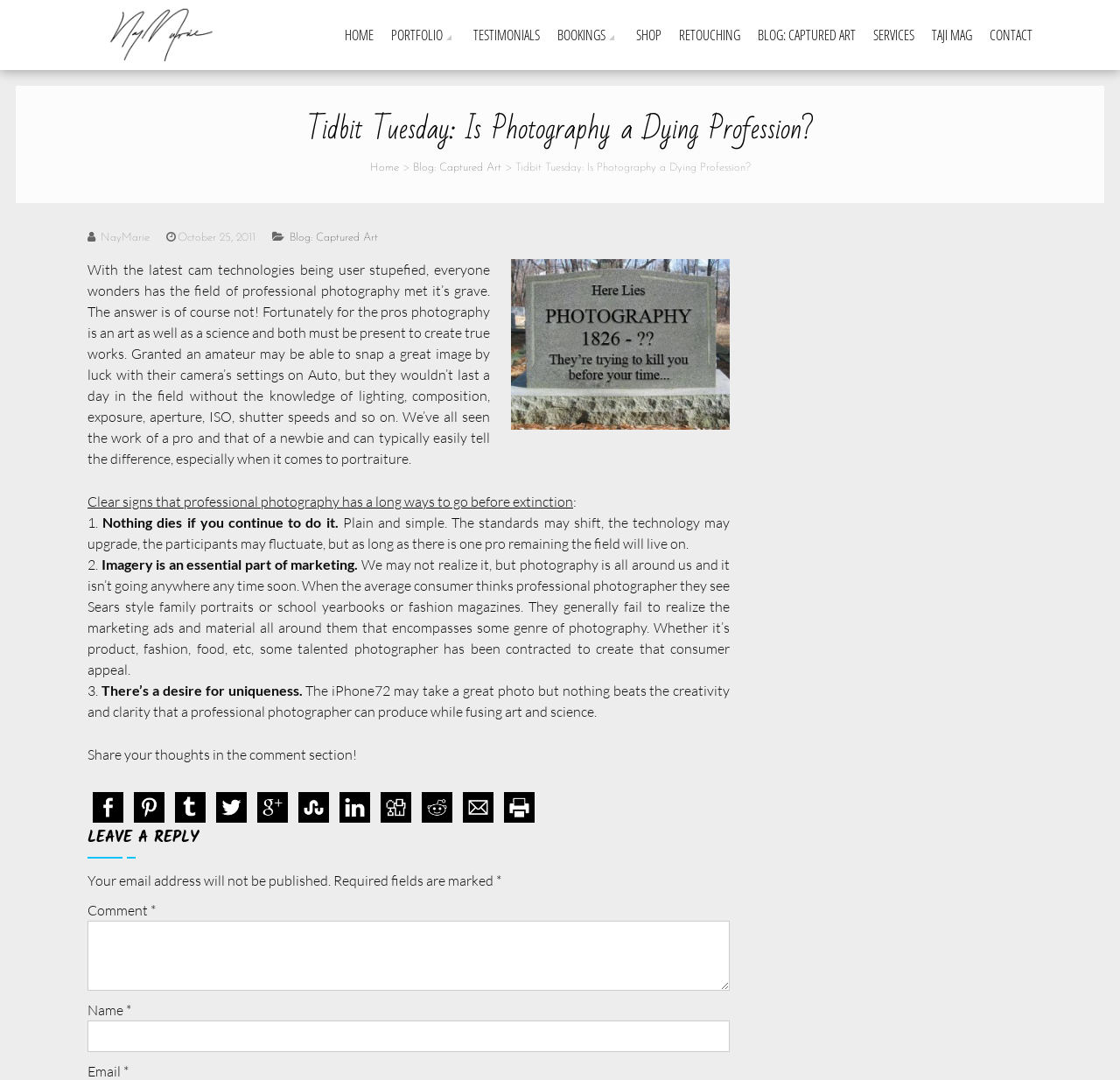Locate the UI element described by parent_node: Comment * name="comment" and provide its bounding box coordinates. Use the format (top-left x, top-left y, bottom-right x, bottom-right y) with all values as floating point numbers between 0 and 1.

[0.078, 0.853, 0.652, 0.918]